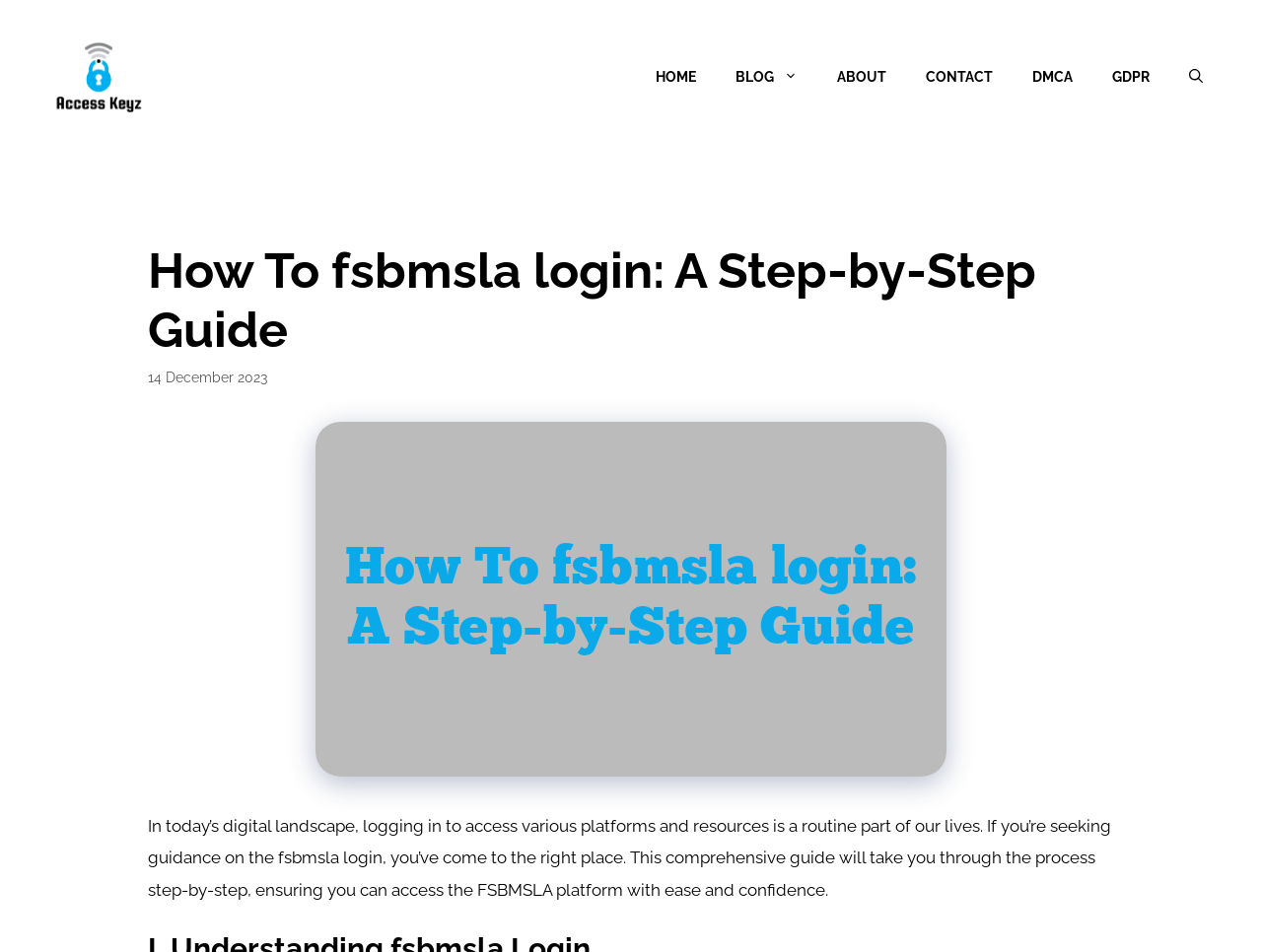What is the theme of the webpage?
From the details in the image, provide a complete and detailed answer to the question.

I analyzed the content of the webpage, which is focused on providing a step-by-step guide on how to log in to the FSBMSLA platform, indicating that the theme of the webpage is login guidance.